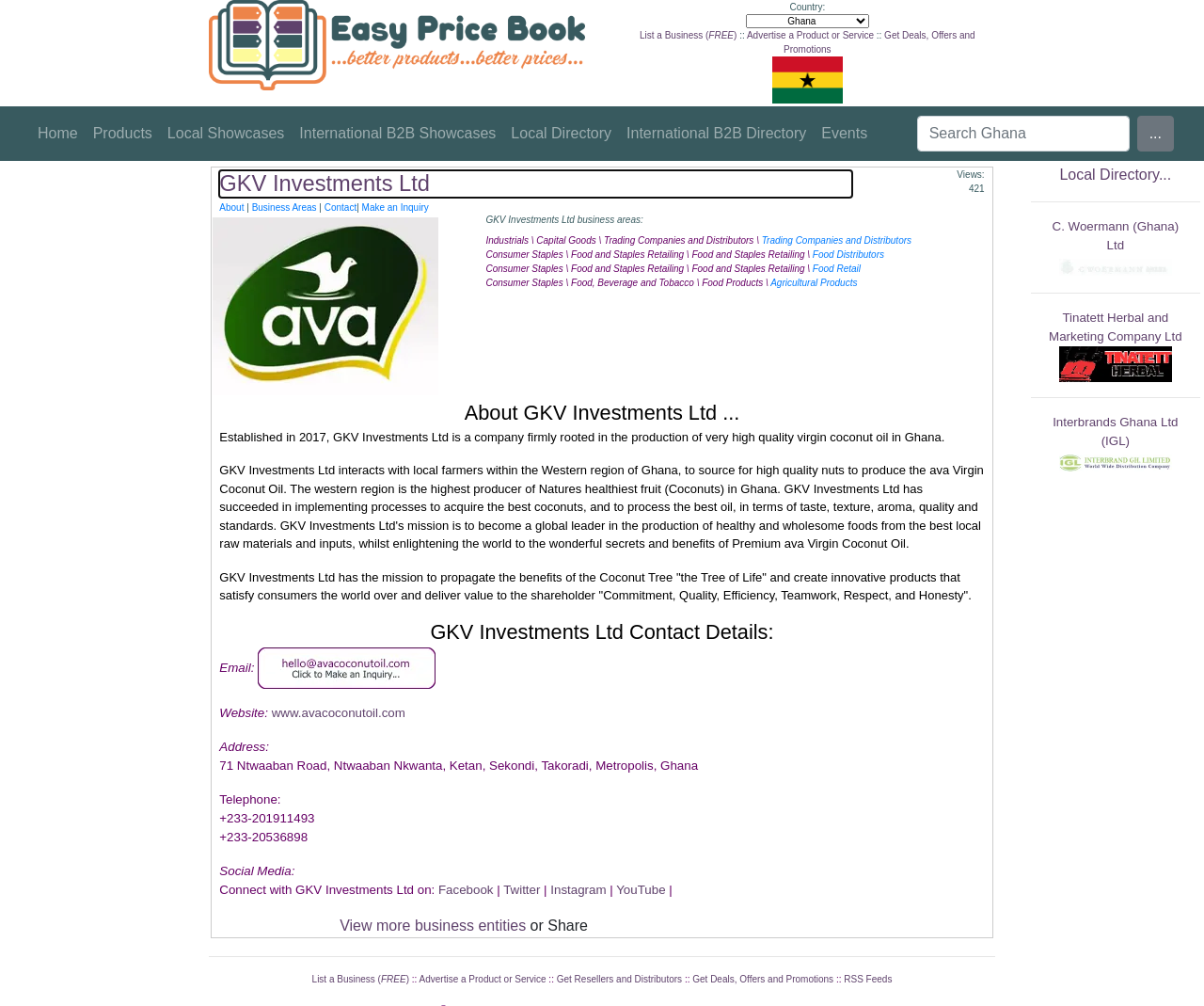Could you indicate the bounding box coordinates of the region to click in order to complete this instruction: "Make an inquiry to GKV Investments Ltd".

[0.214, 0.656, 0.362, 0.67]